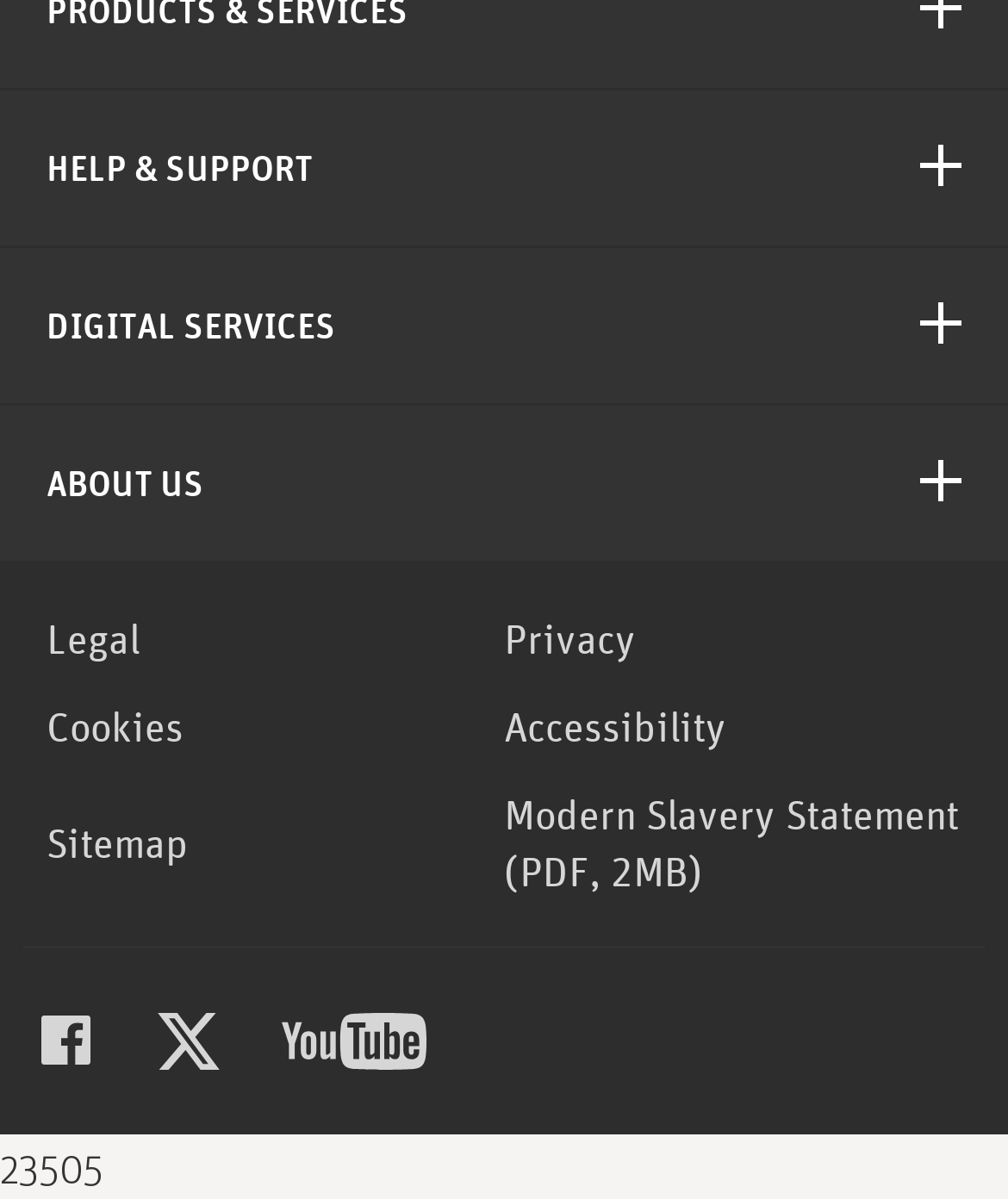Please find the bounding box coordinates of the element that needs to be clicked to perform the following instruction: "Go to the Sitemap page". The bounding box coordinates should be four float numbers between 0 and 1, represented as [left, top, right, bottom].

[0.046, 0.679, 0.5, 0.726]